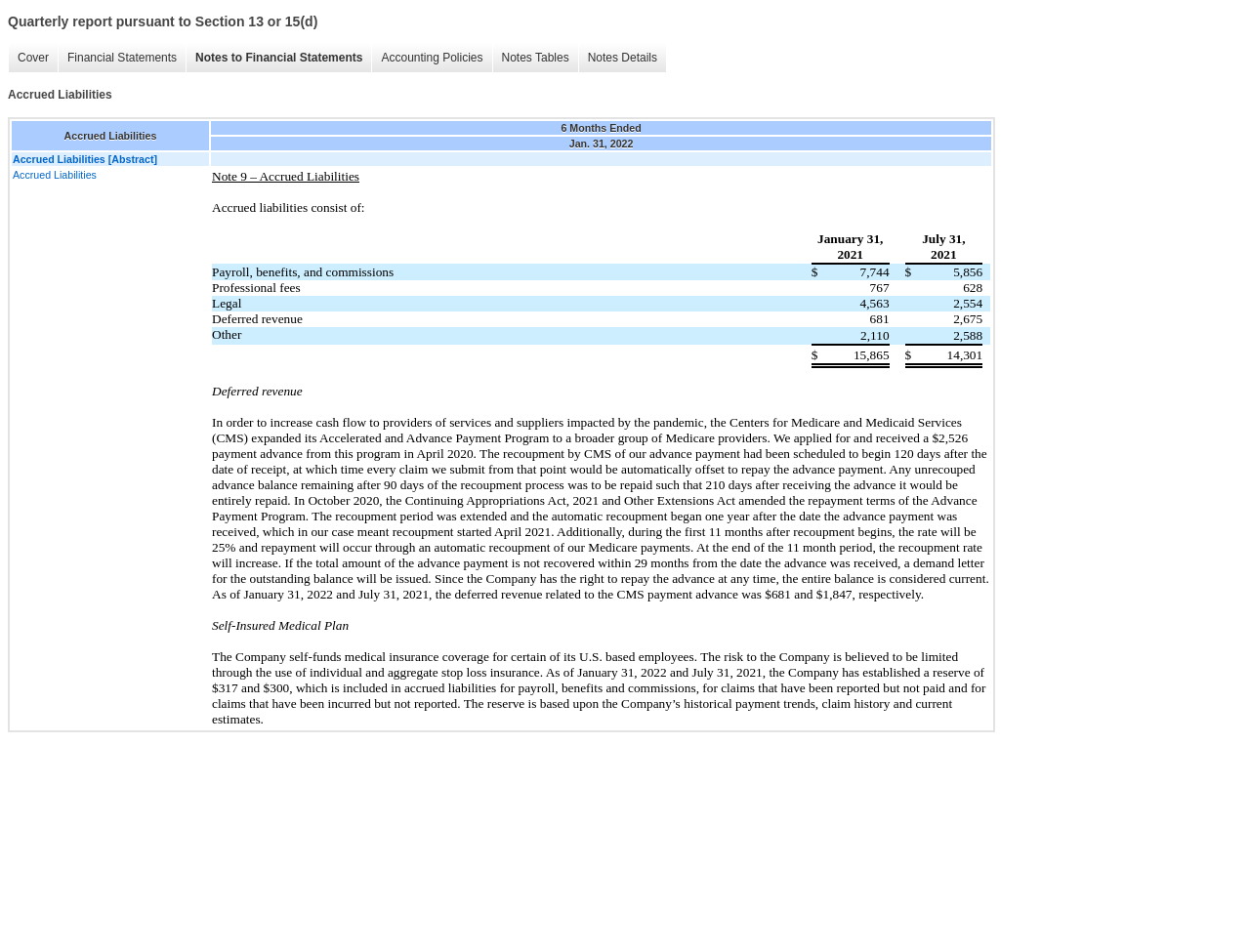Identify the bounding box for the UI element specified in this description: "Accrued Liabilities [Abstract]". The coordinates must be four float numbers between 0 and 1, formatted as [left, top, right, bottom].

[0.01, 0.161, 0.166, 0.173]